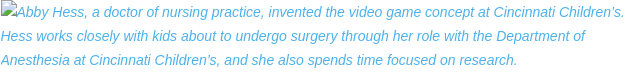Give a concise answer using one word or a phrase to the following question:
Where does Abby Hess work?

Cincinnati Children’s